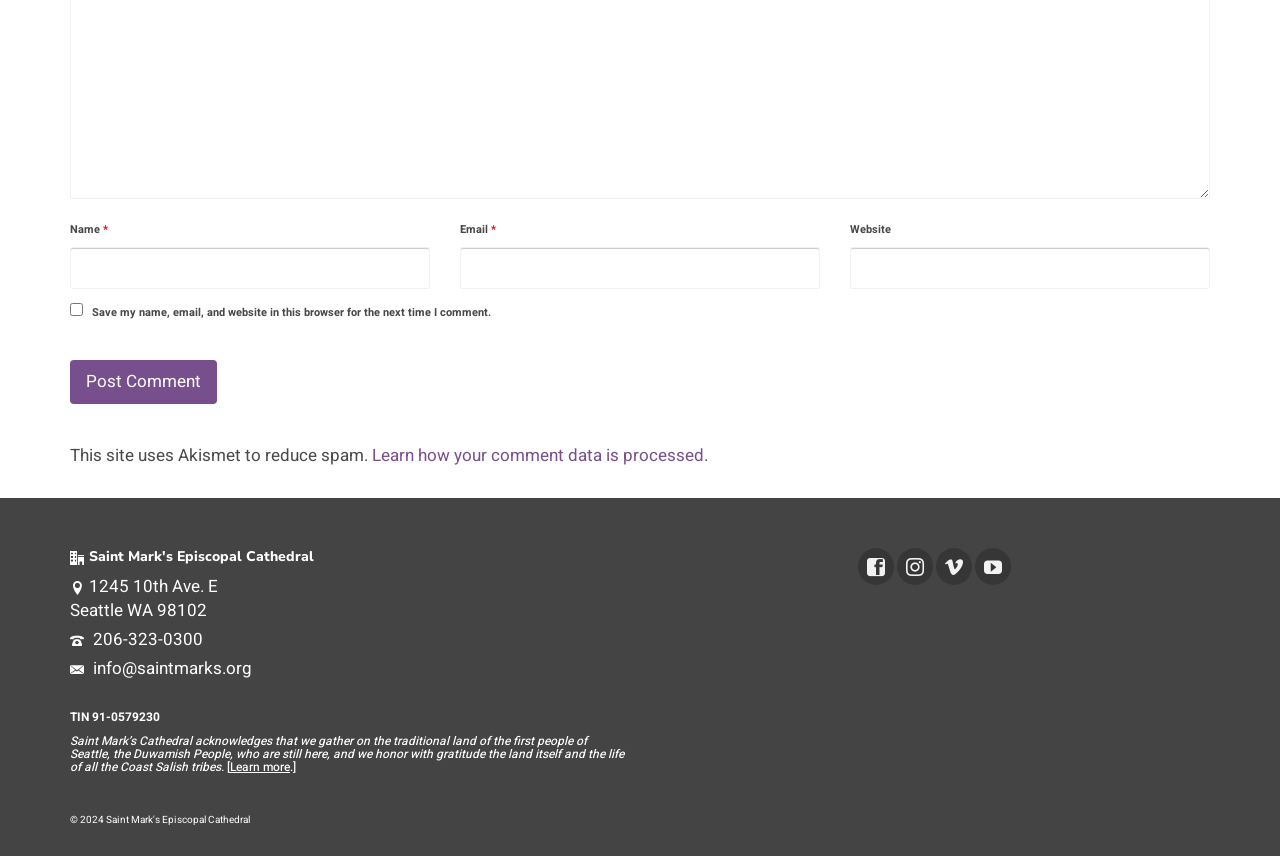Find the bounding box coordinates of the element you need to click on to perform this action: 'Visit the Saint Mark's Cathedral website'. The coordinates should be represented by four float values between 0 and 1, in the format [left, top, right, bottom].

[0.731, 0.641, 0.759, 0.683]